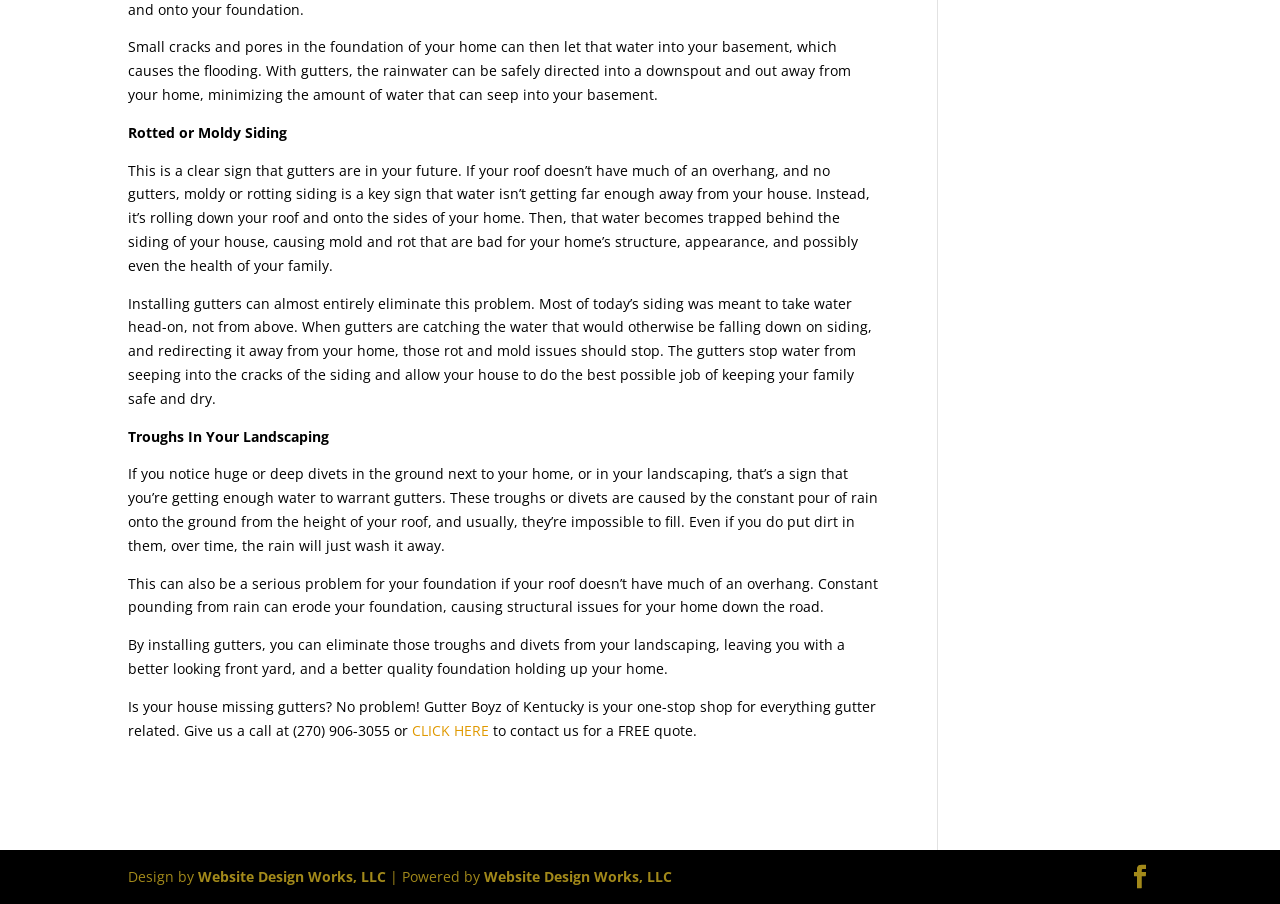What is the purpose of gutters?
Please give a well-detailed answer to the question.

The webpage explains that gutters can safely direct rainwater into a downspout and out away from the home, minimizing the amount of water that can seep into the basement and causing flooding.